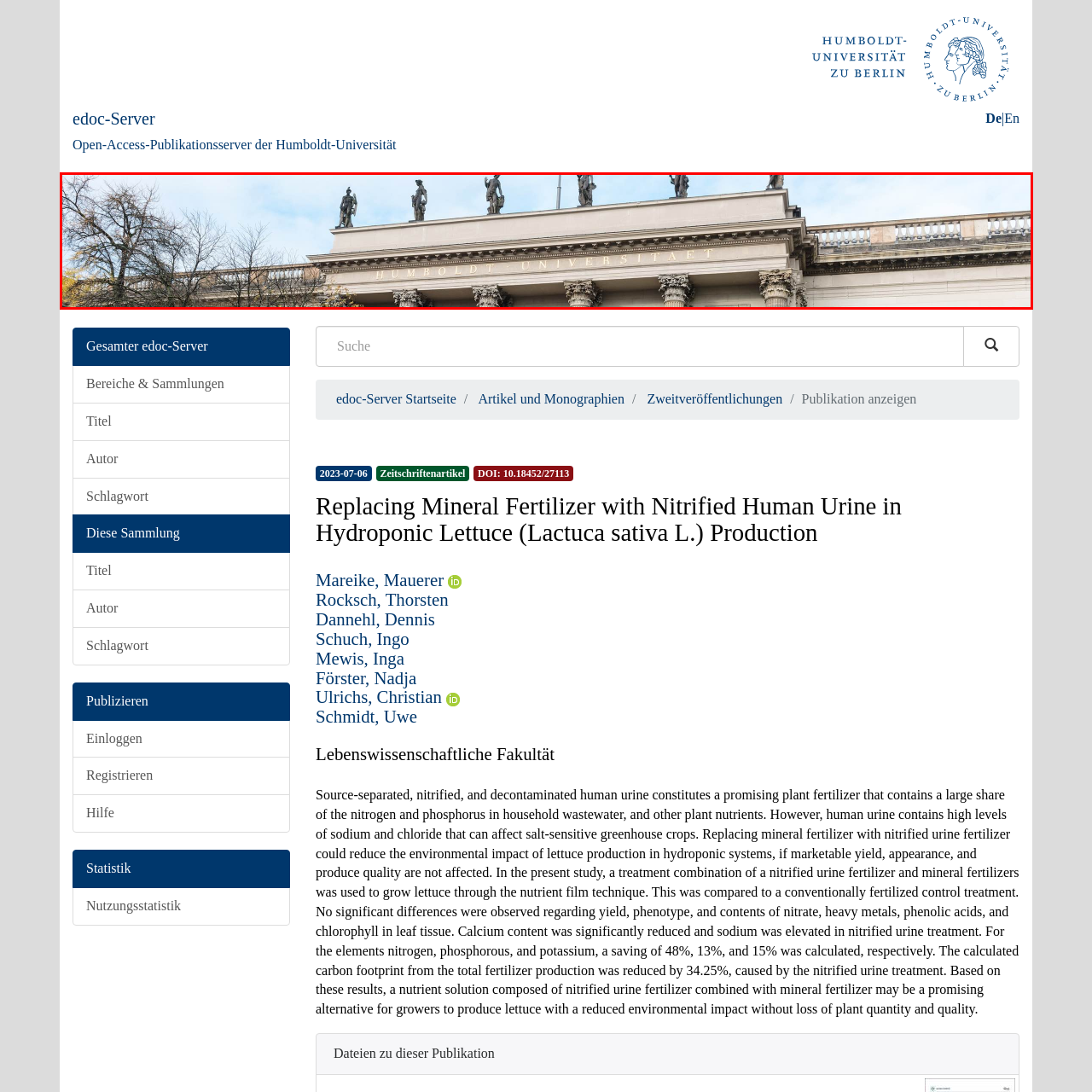What is the color of the sky in the image?
Analyze the content within the red bounding box and offer a detailed answer to the question.

The caption describes the image as capturing the essence of the building against a clear blue sky, which suggests that the sky is a prominent feature of the image and is a distinct blue color.